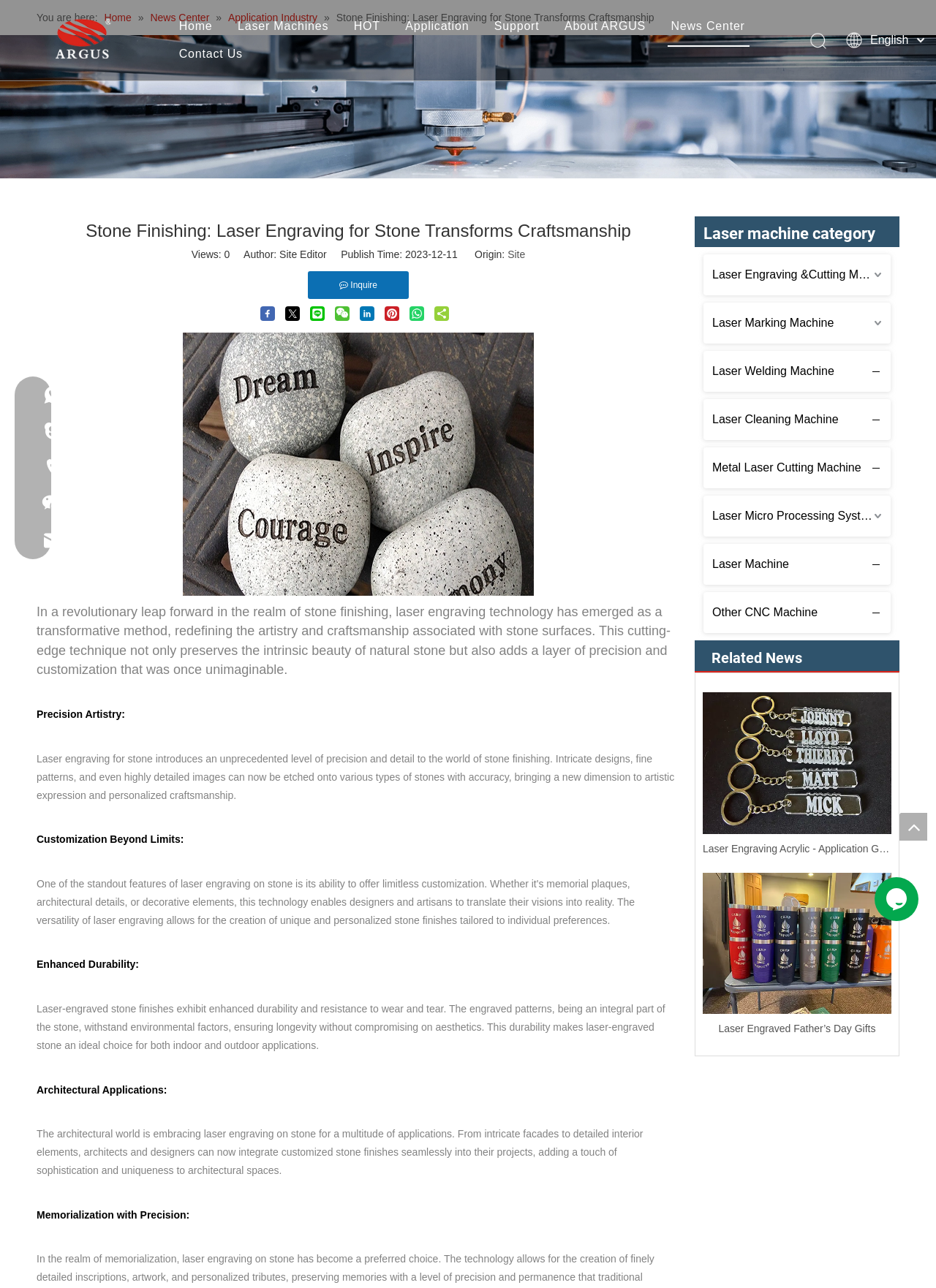Find the bounding box coordinates of the element you need to click on to perform this action: 'Get HGH information'. The coordinates should be represented by four float values between 0 and 1, in the format [left, top, right, bottom].

None